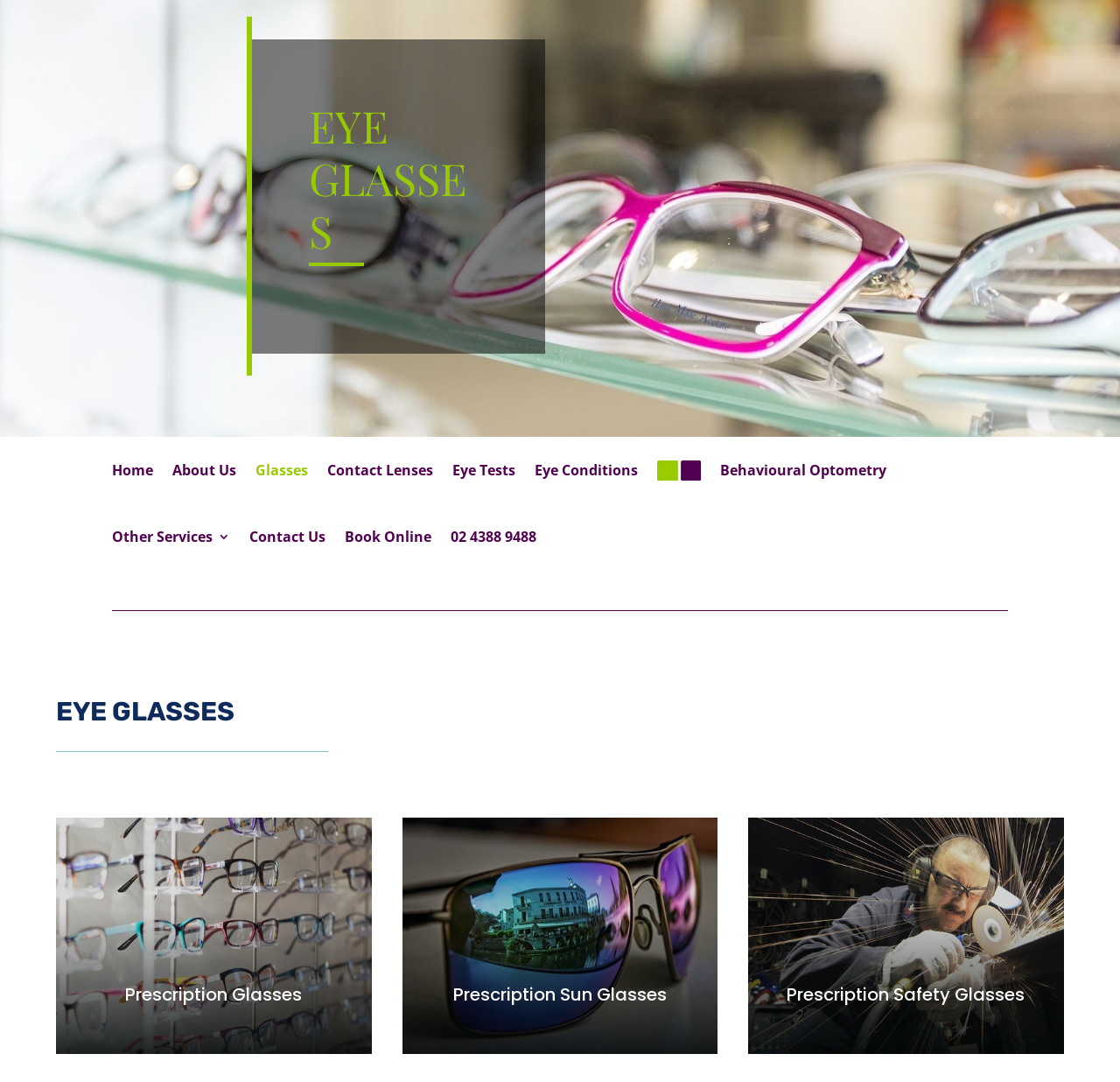Please identify the bounding box coordinates of the clickable area that will allow you to execute the instruction: "Click on Home".

[0.1, 0.404, 0.137, 0.465]